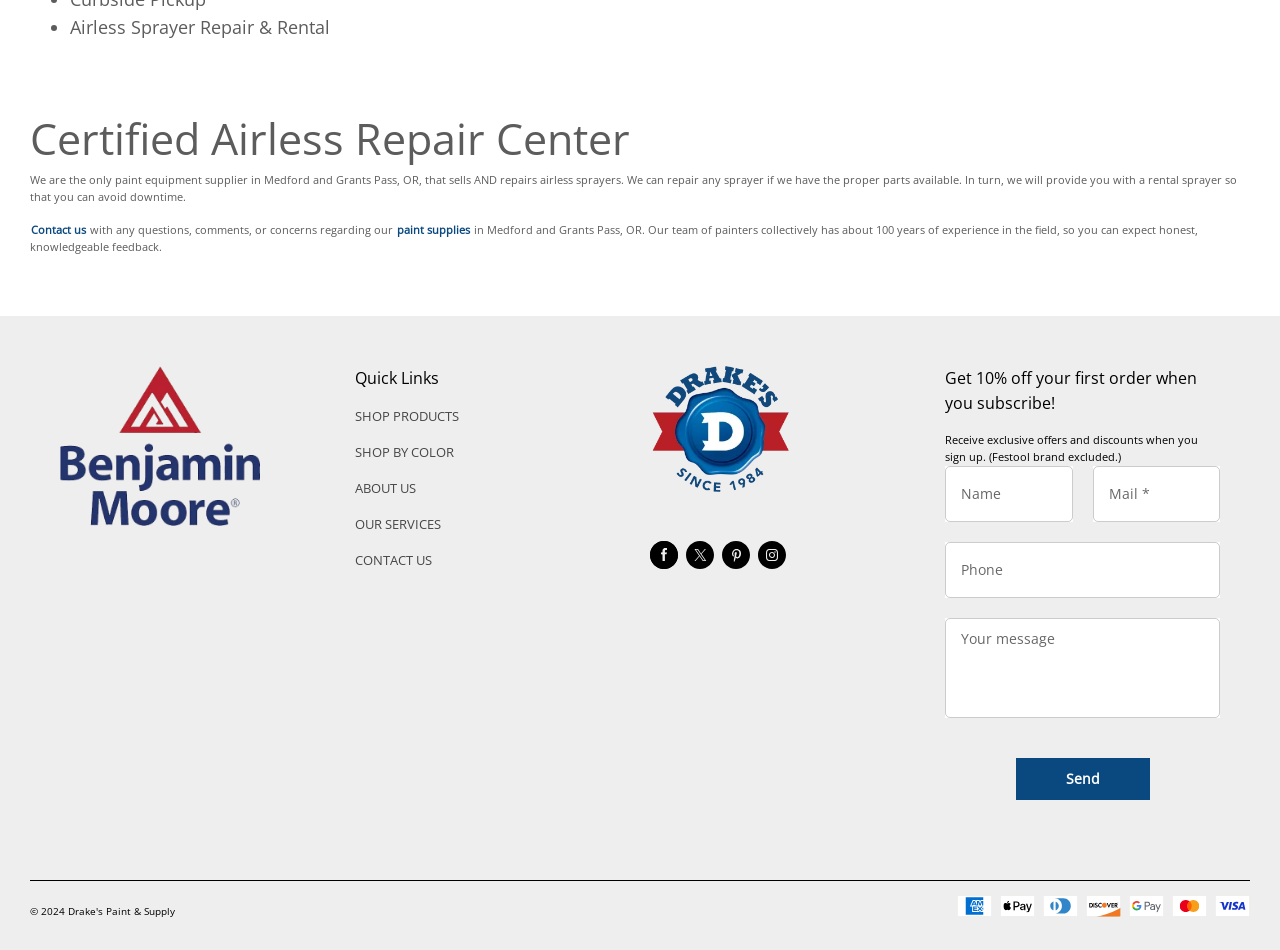Determine the bounding box coordinates of the clickable area required to perform the following instruction: "Click on 'Contact us'". The coordinates should be represented as four float numbers between 0 and 1: [left, top, right, bottom].

[0.023, 0.235, 0.068, 0.25]